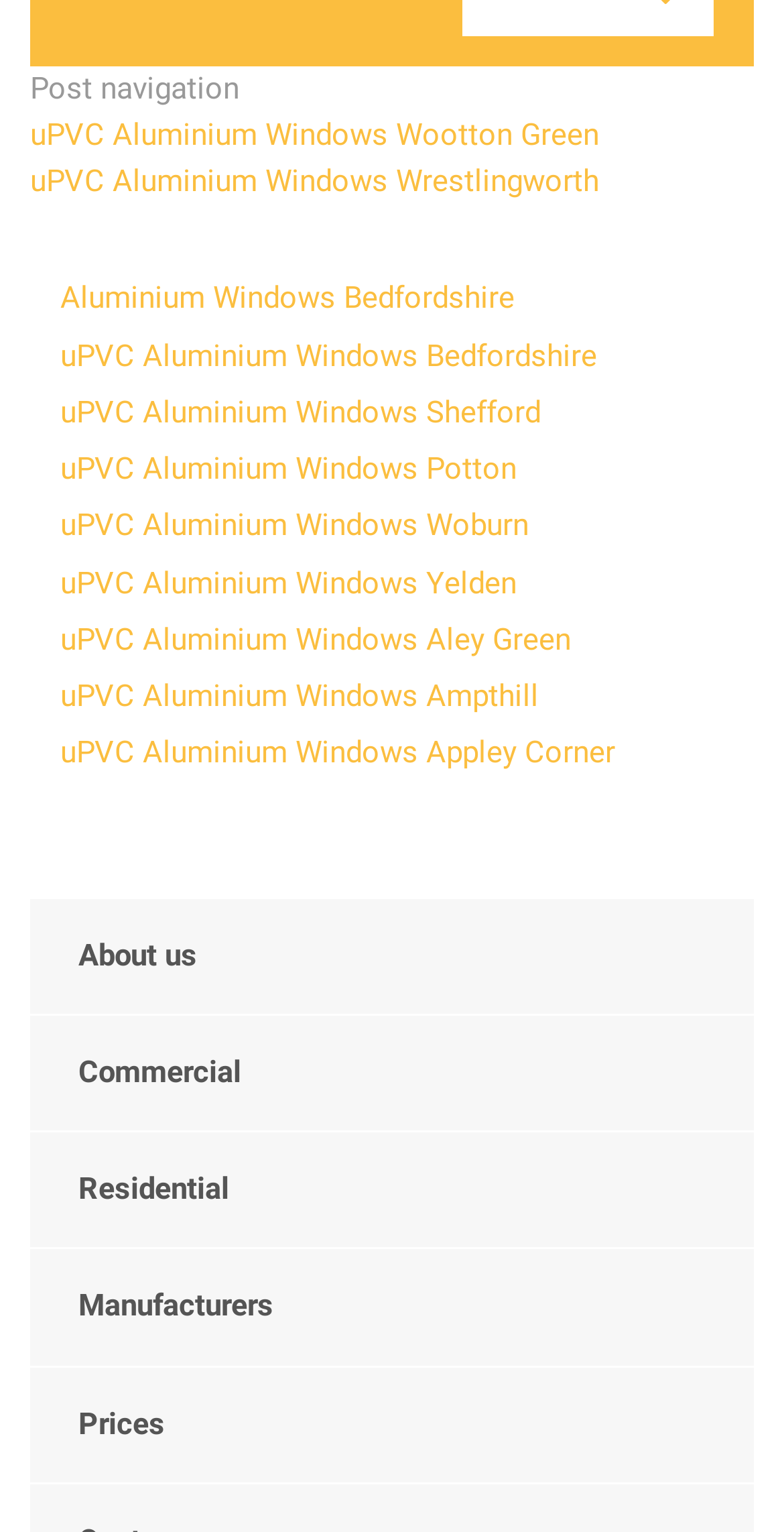Highlight the bounding box coordinates of the element that should be clicked to carry out the following instruction: "Visit 'Aluminium Windows Bedfordshire'". The coordinates must be given as four float numbers ranging from 0 to 1, i.e., [left, top, right, bottom].

[0.077, 0.183, 0.656, 0.207]